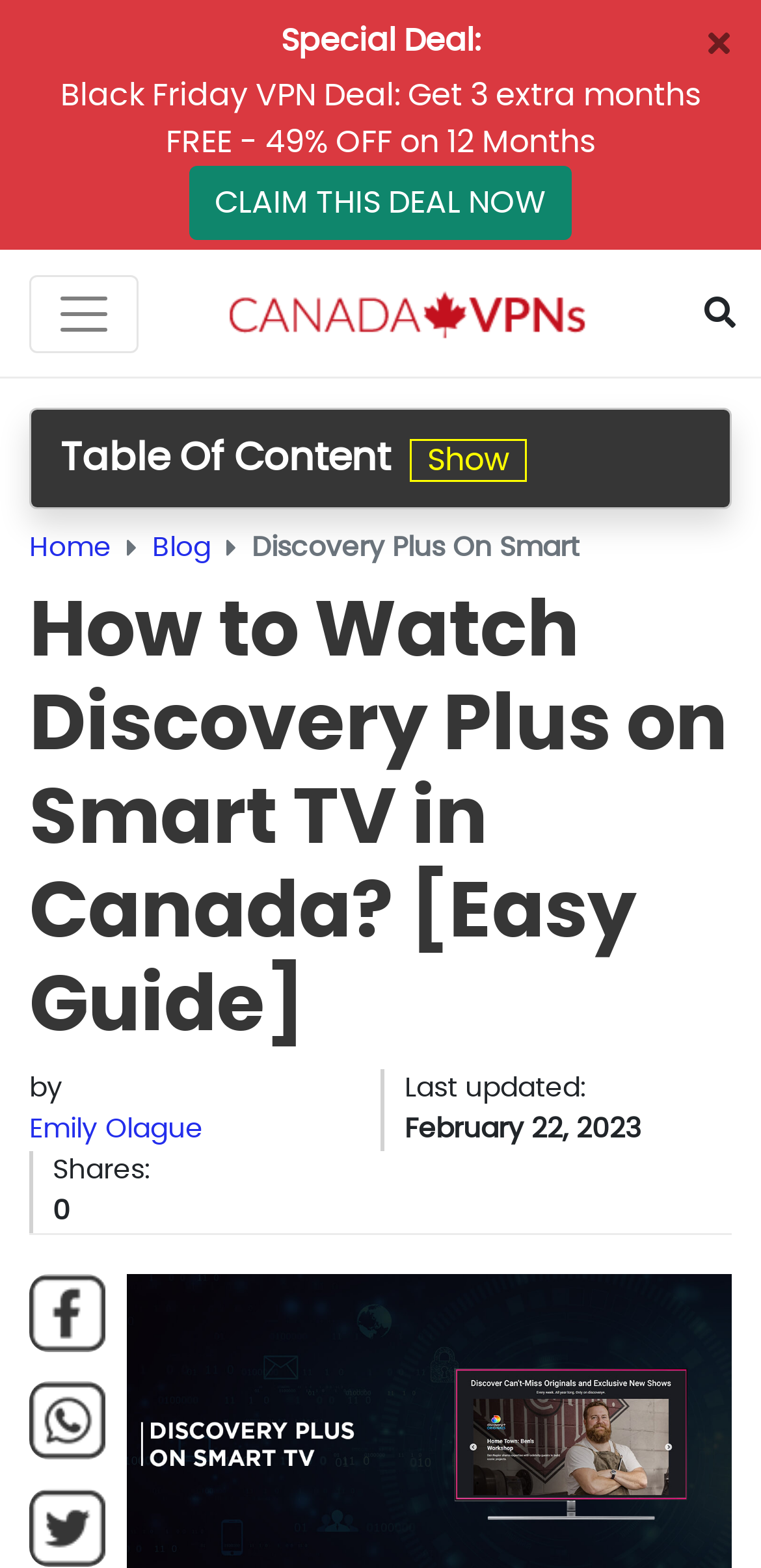Find the bounding box coordinates of the clickable area required to complete the following action: "Visit the CanadaVPN page".

[0.3, 0.172, 0.774, 0.227]